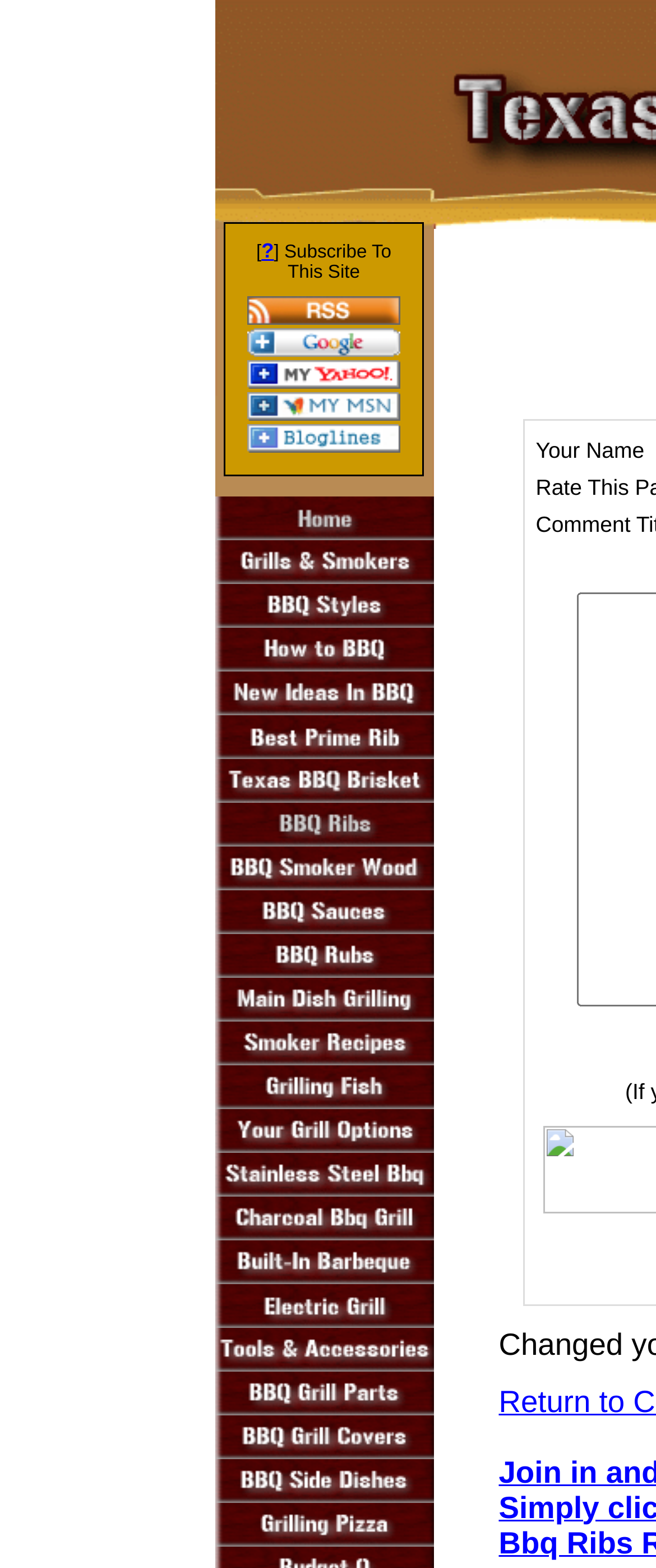Identify the bounding box coordinates of the specific part of the webpage to click to complete this instruction: "View BBQ Ribs".

[0.327, 0.527, 0.66, 0.543]